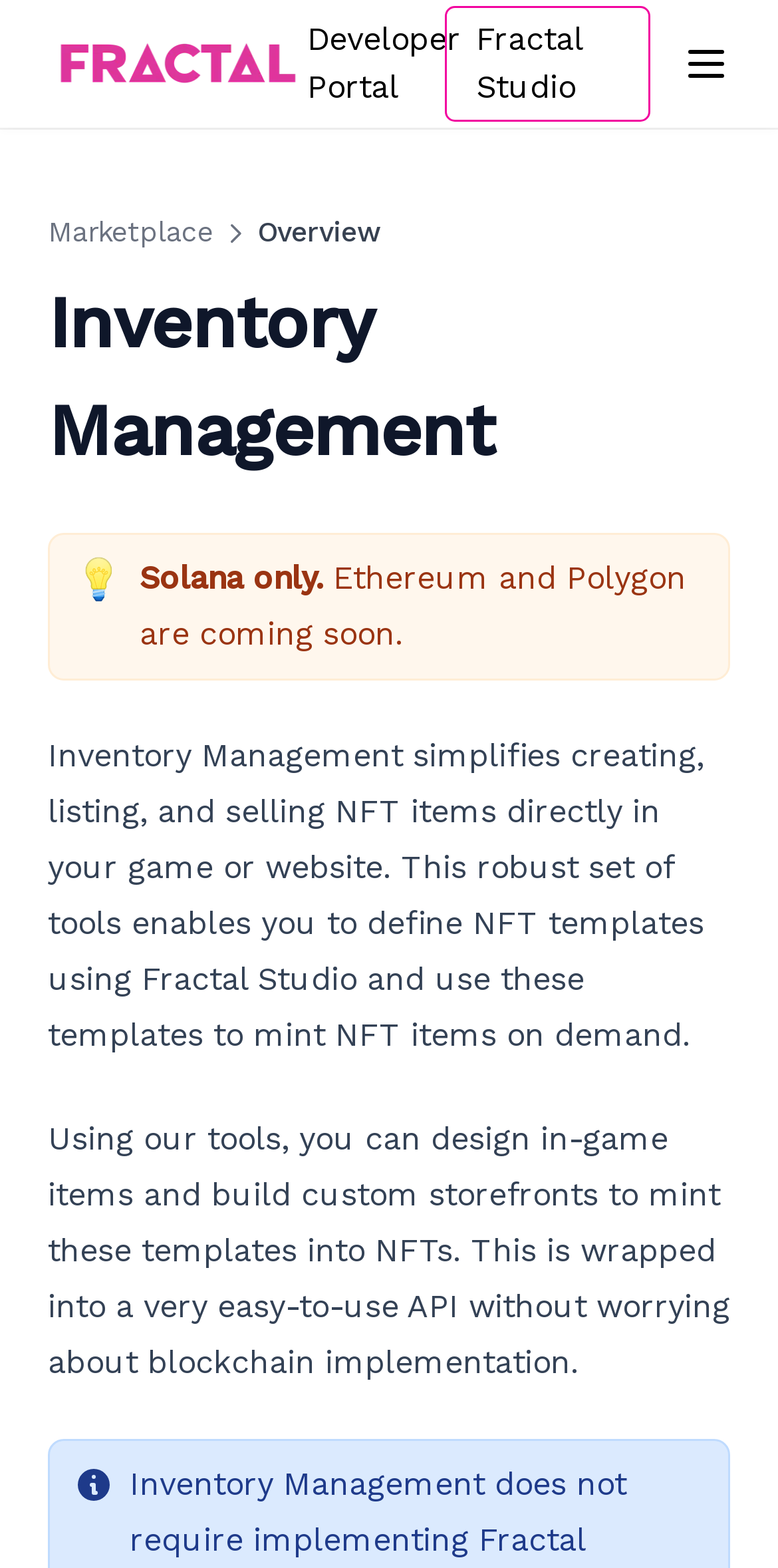Locate the bounding box coordinates of the element to click to perform the following action: 'Create Items'. The coordinates should be given as four float values between 0 and 1, in the form of [left, top, right, bottom].

[0.103, 0.144, 0.928, 0.186]